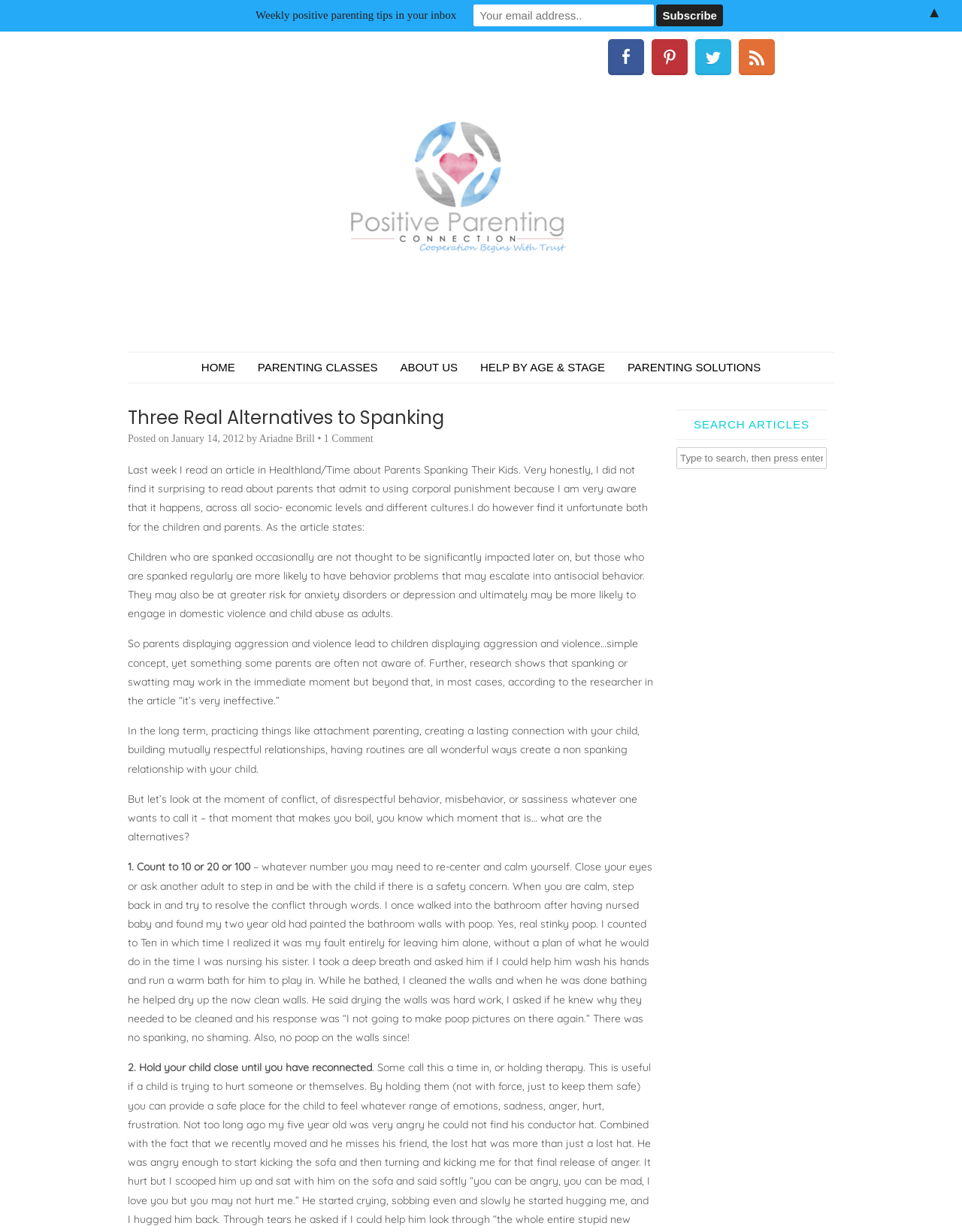What is the purpose of the search box?
Please provide a comprehensive and detailed answer to the question.

I inferred the purpose of the search box by looking at its location and the surrounding elements. The search box is located near the top of the webpage, and there is a heading element nearby with the text 'SEARCH ARTICLES'. This suggests that the search box is intended for searching articles on the website.